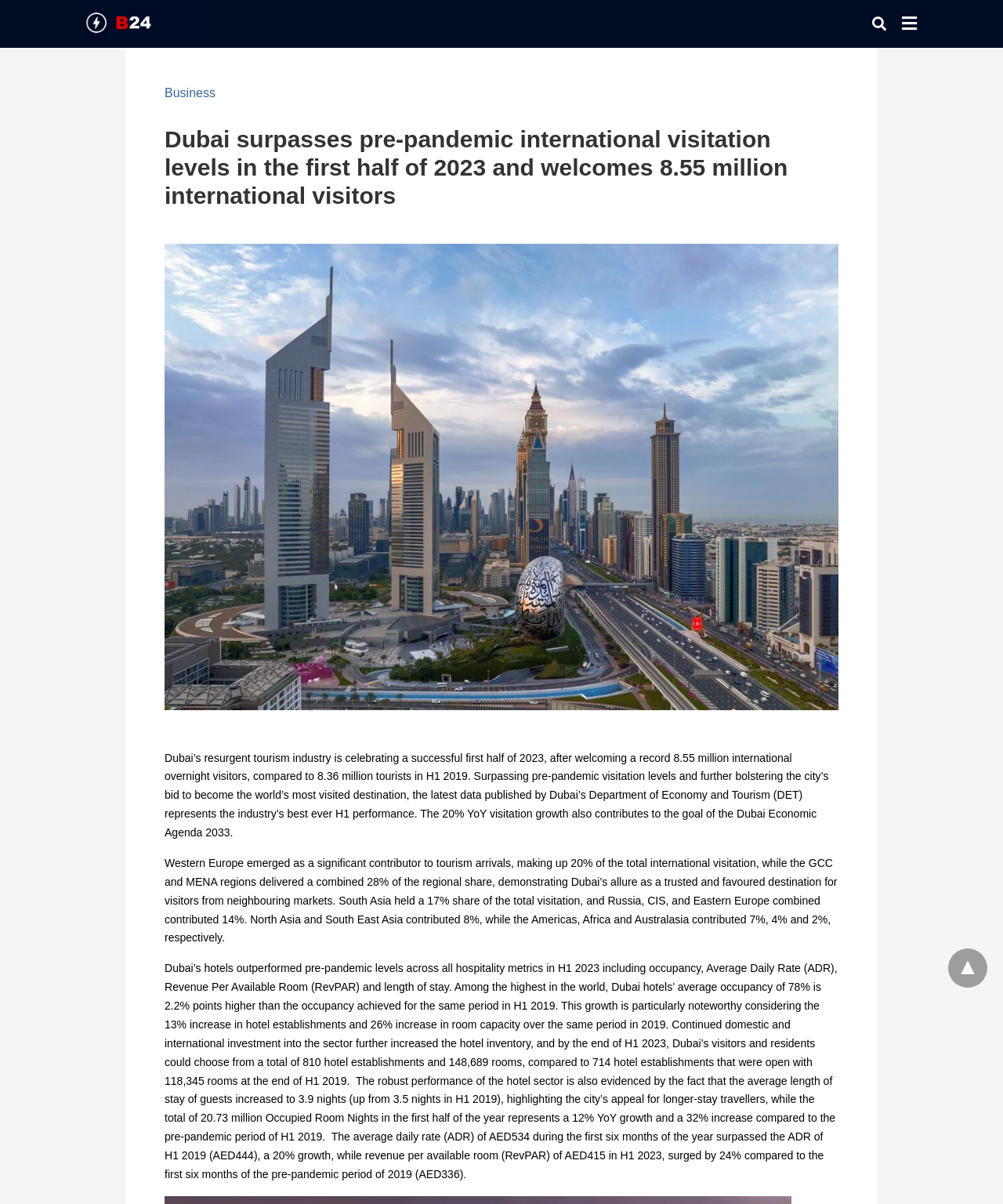What is the region that contributed 20% of the total international visitation to Dubai?
Based on the visual, give a brief answer using one word or a short phrase.

Western Europe